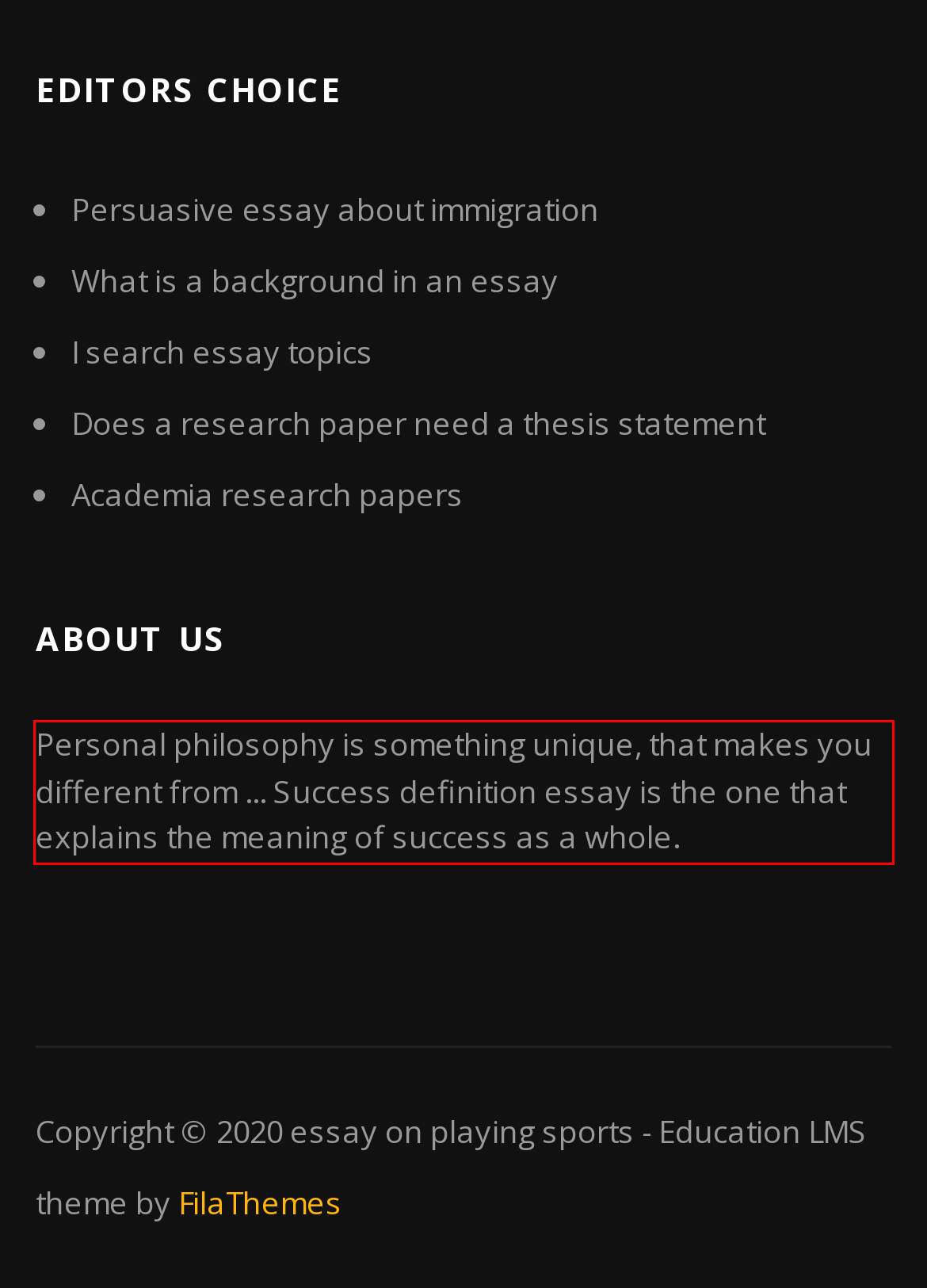You have a webpage screenshot with a red rectangle surrounding a UI element. Extract the text content from within this red bounding box.

Personal philosophy is something unique, that makes you different from ... Success definition essay is the one that explains the meaning of success as a whole.